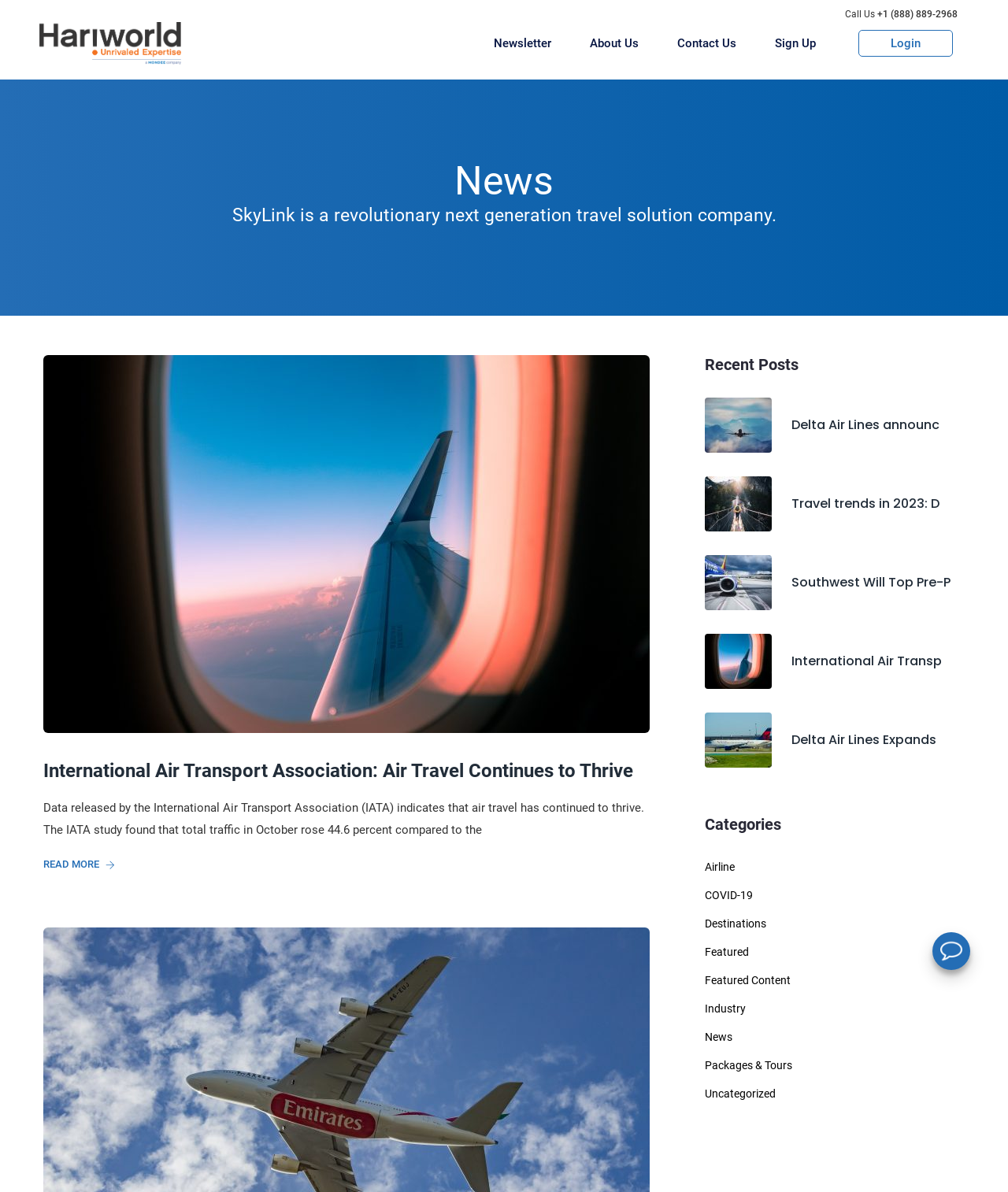Identify the bounding box coordinates for the element you need to click to achieve the following task: "View the Categories section". Provide the bounding box coordinates as four float numbers between 0 and 1, in the form [left, top, right, bottom].

[0.699, 0.684, 0.957, 0.699]